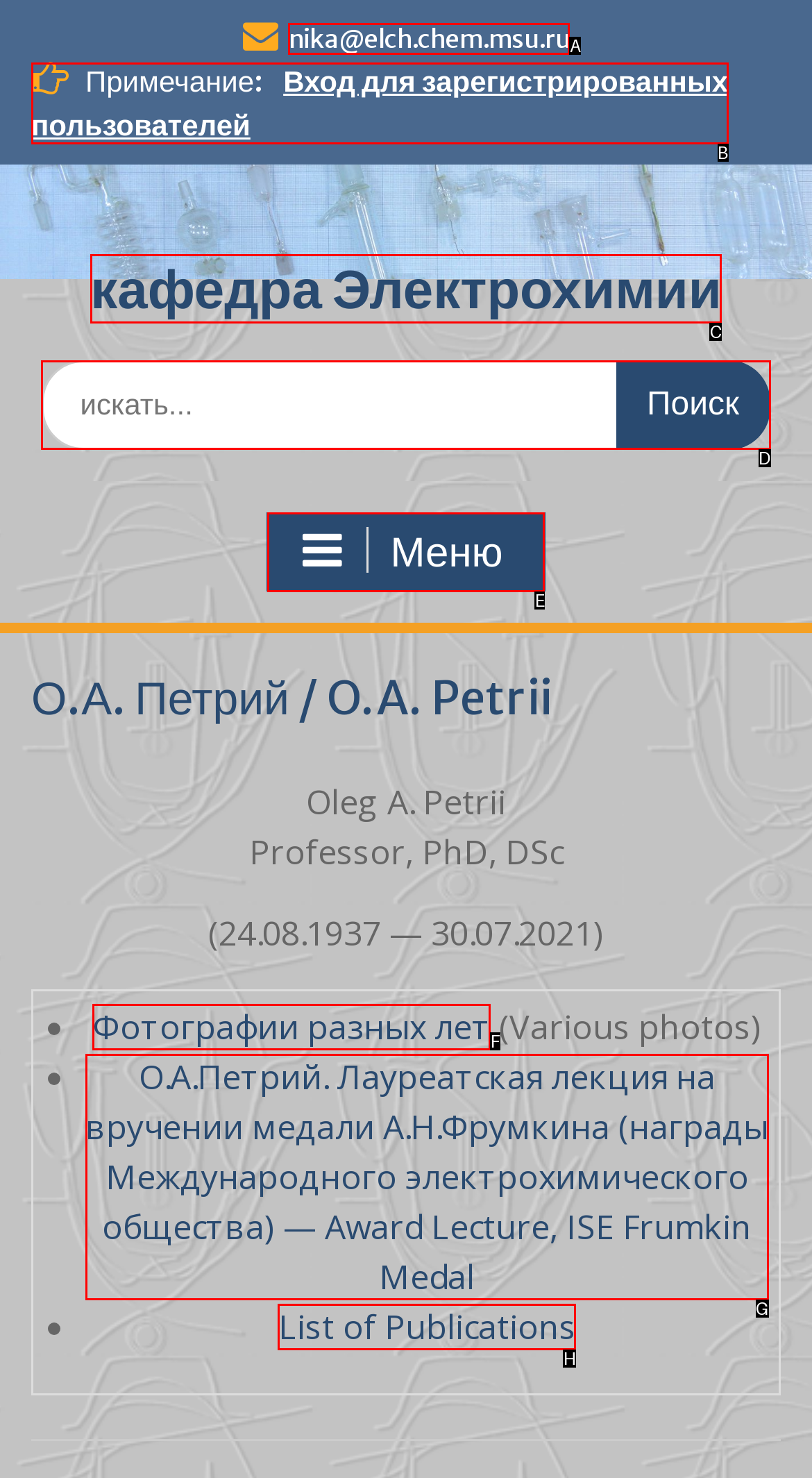Tell me the letter of the UI element to click in order to accomplish the following task: Read Blog
Answer with the letter of the chosen option from the given choices directly.

None